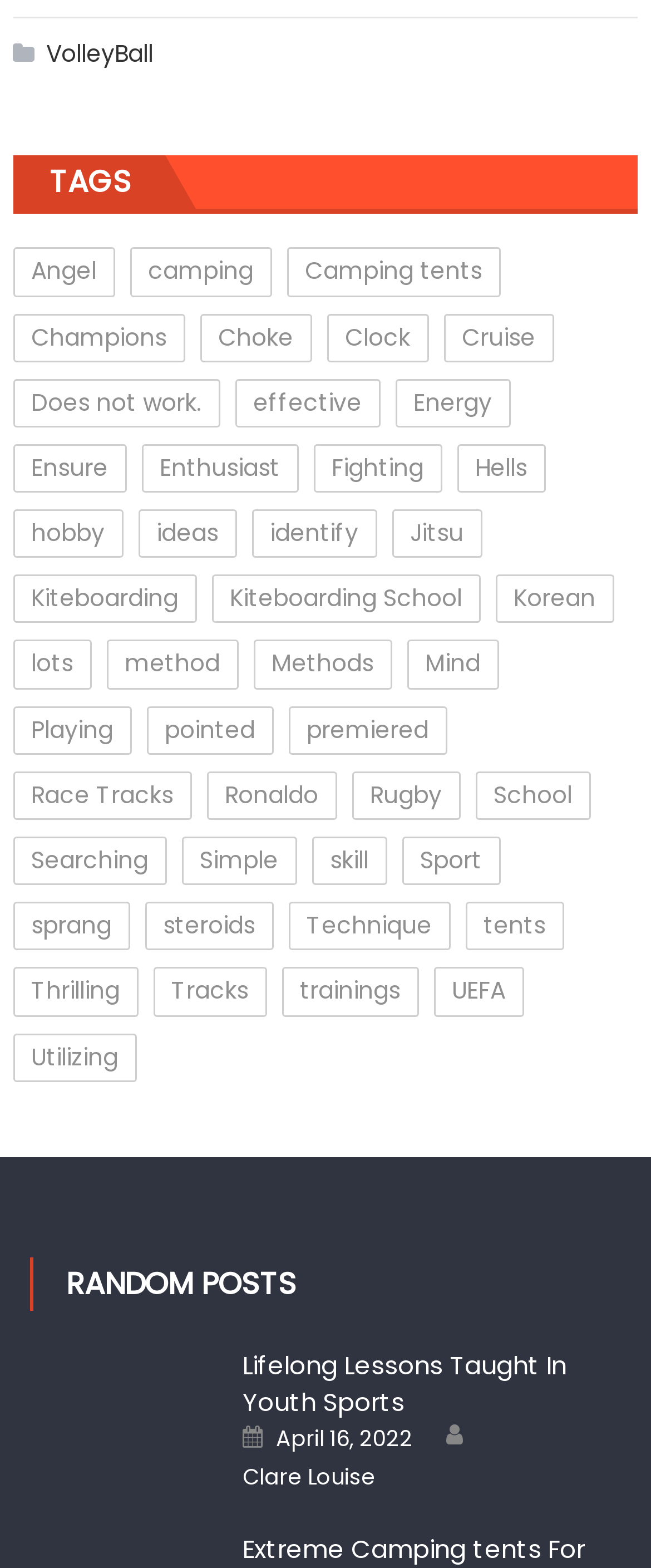Given the webpage screenshot and the description, determine the bounding box coordinates (top-left x, top-left y, bottom-right x, bottom-right y) that define the location of the UI element matching this description: Vancouver Campus

None